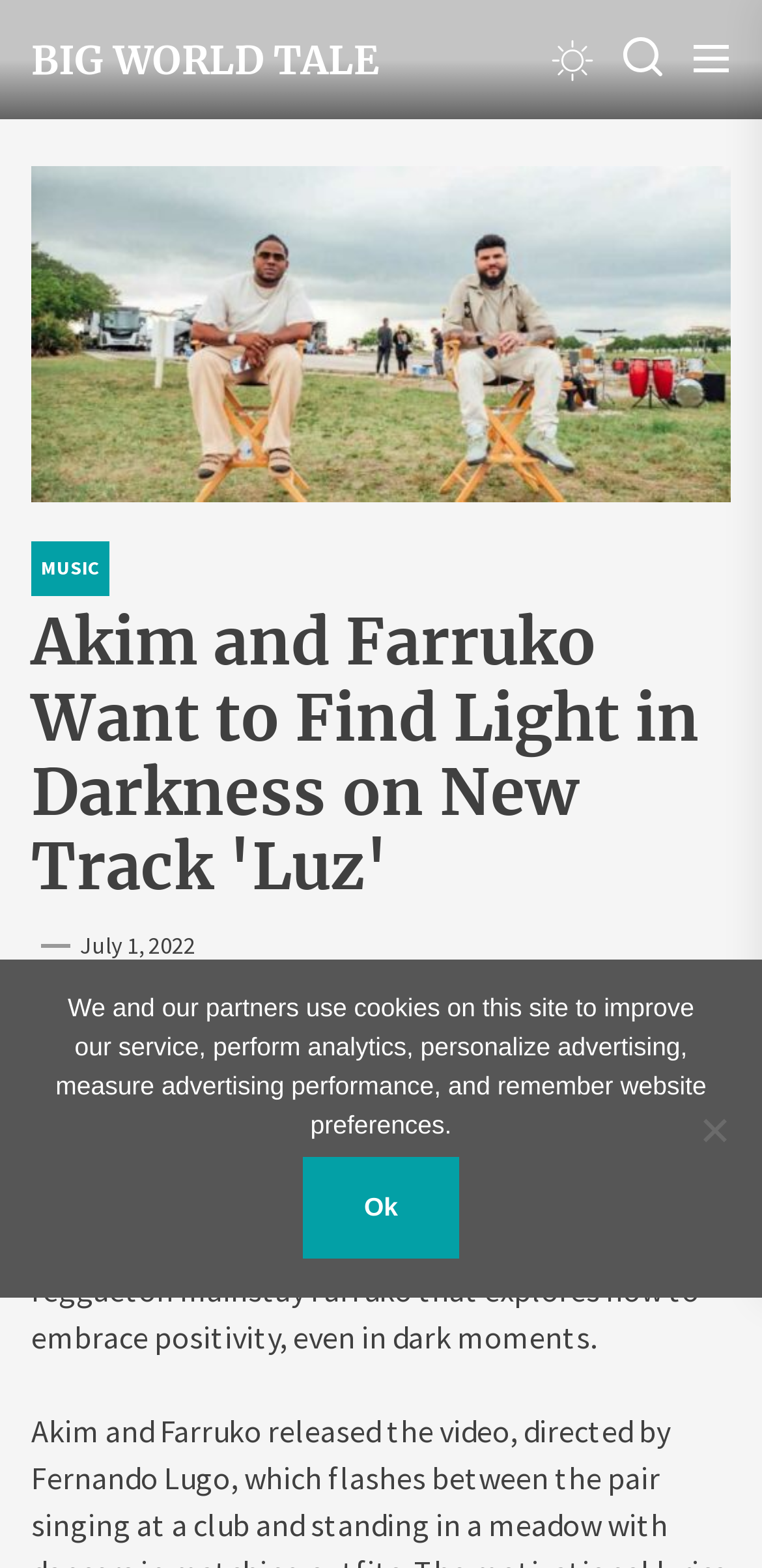Please answer the following question using a single word or phrase: 
What is the genre of music described as 'smooth reggaeton romantico'?

Reggaeton